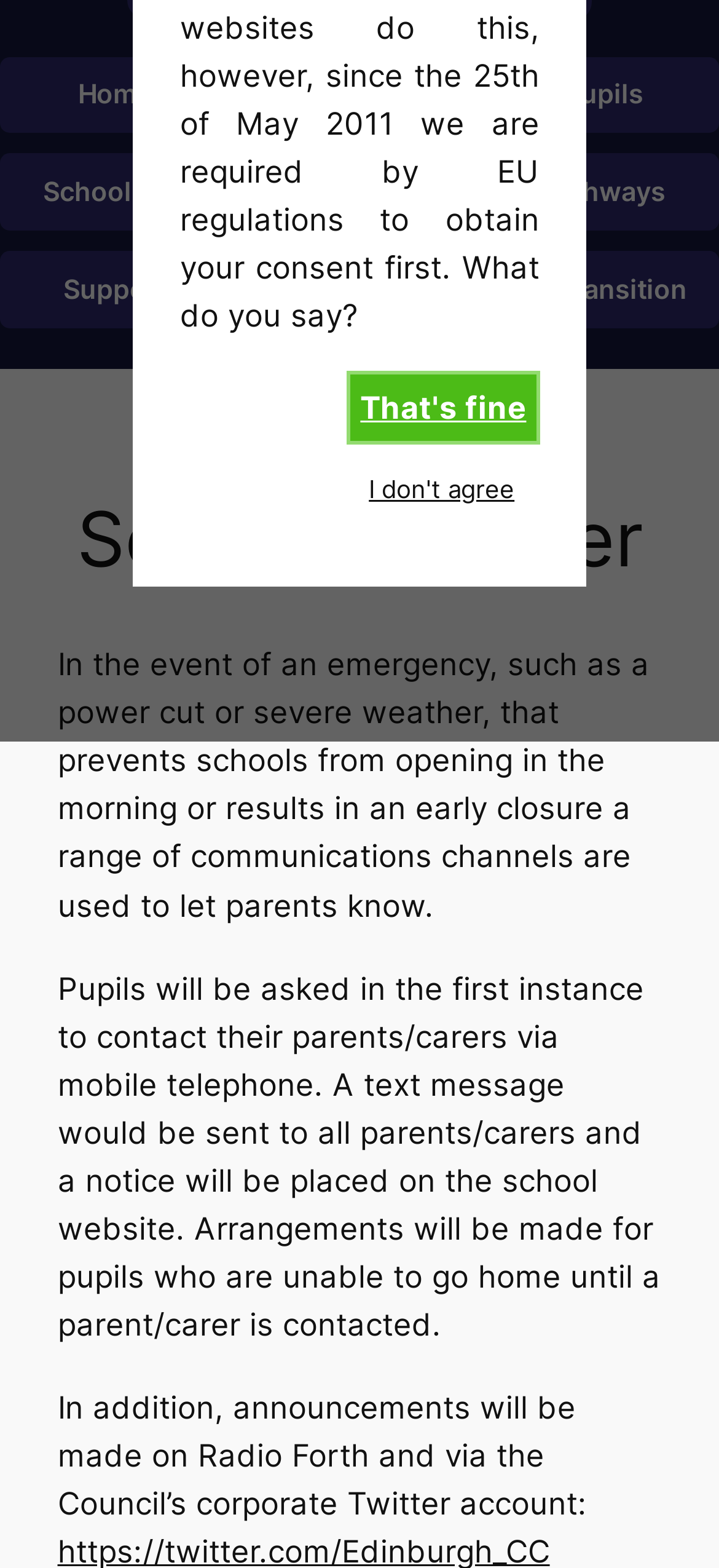Please provide the bounding box coordinate of the region that matches the element description: 0 comments. Coordinates should be in the format (top-left x, top-left y, bottom-right x, bottom-right y) and all values should be between 0 and 1.

None